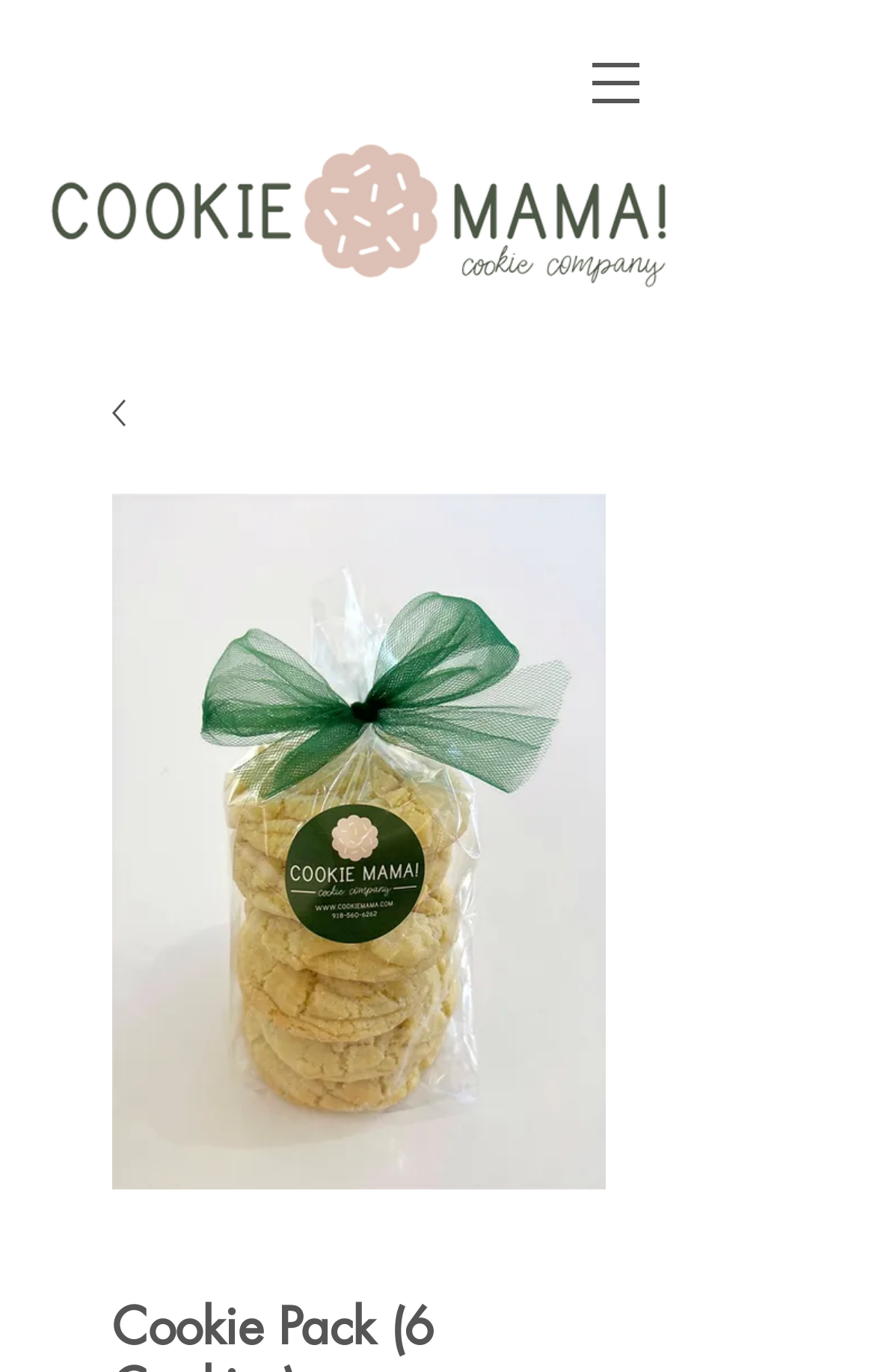Respond to the following question using a concise word or phrase: 
What is the text on the navigation button?

Site